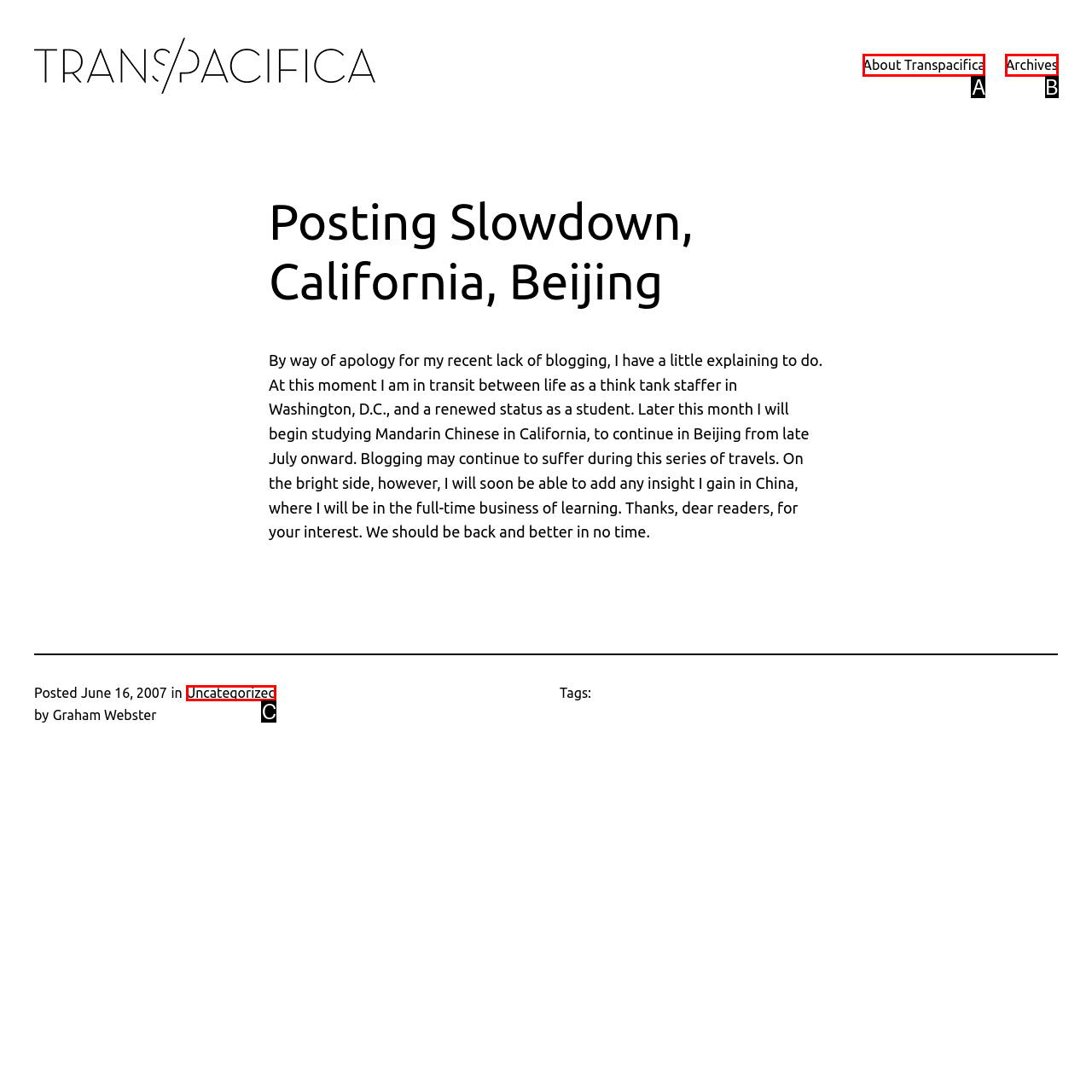Select the letter that corresponds to this element description: Archives
Answer with the letter of the correct option directly.

B